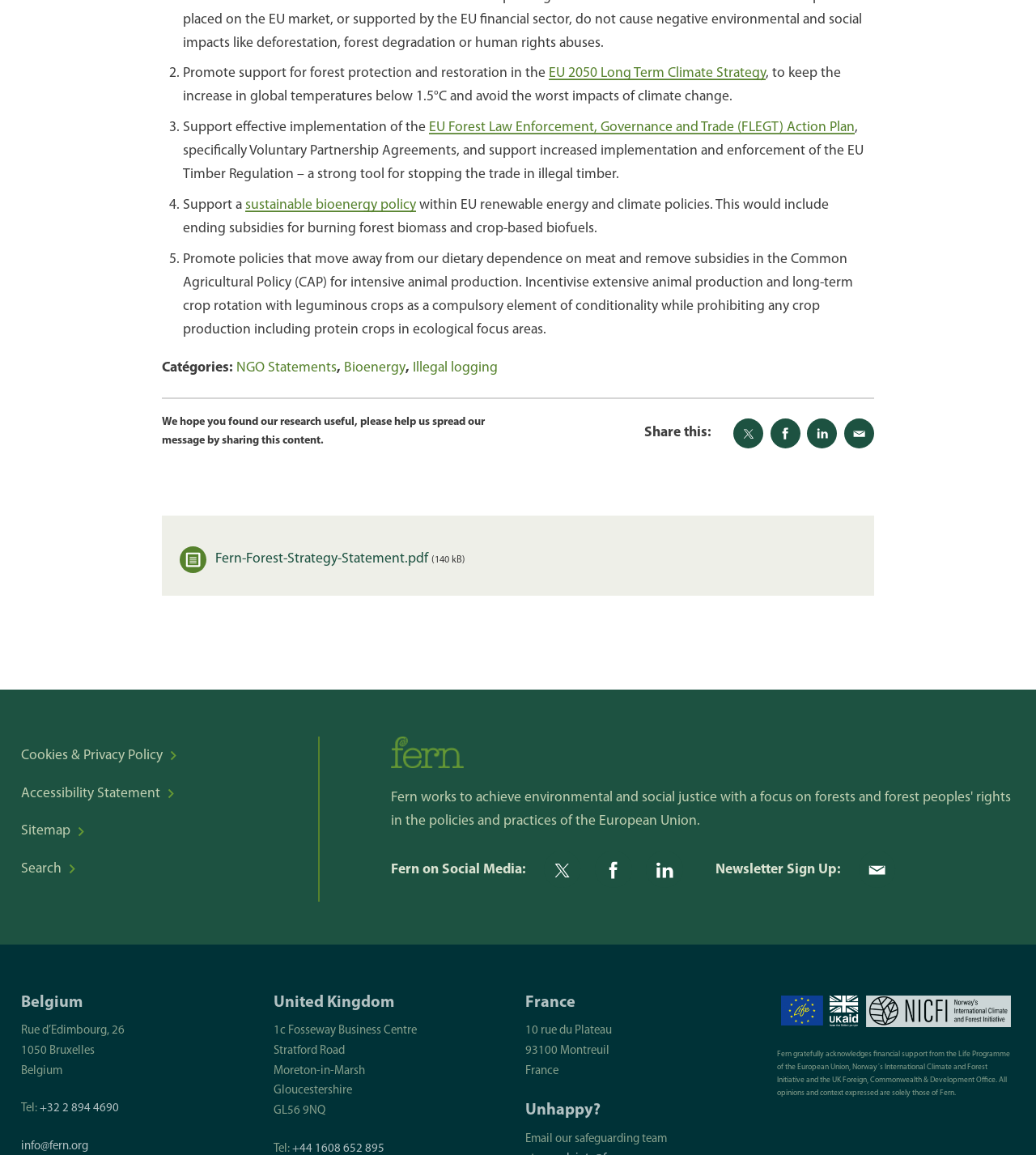What is the goal of the EU 2050 Long Term Climate Strategy?
Please respond to the question with a detailed and well-explained answer.

The goal of the EU 2050 Long Term Climate Strategy is to keep the increase in global temperatures below 1.5°C and avoid the worst impacts of climate change, as mentioned in the second point of the list.